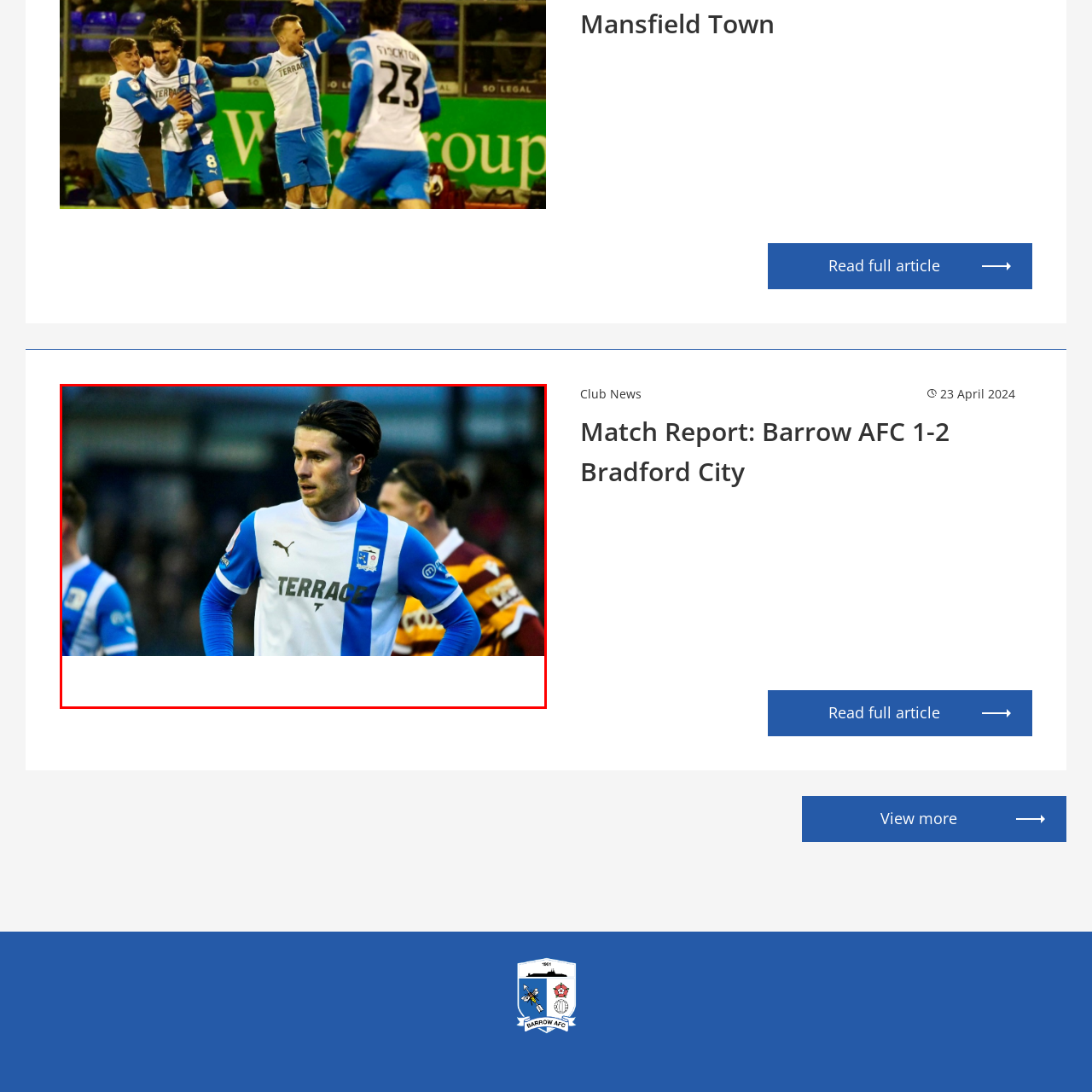What are the colors of the team's kit featured in the image?
Focus on the image enclosed by the red bounding box and elaborate on your answer to the question based on the visual details present.

The answer can be obtained by reading the caption, which describes the player's kit as 'striking white and blue'.